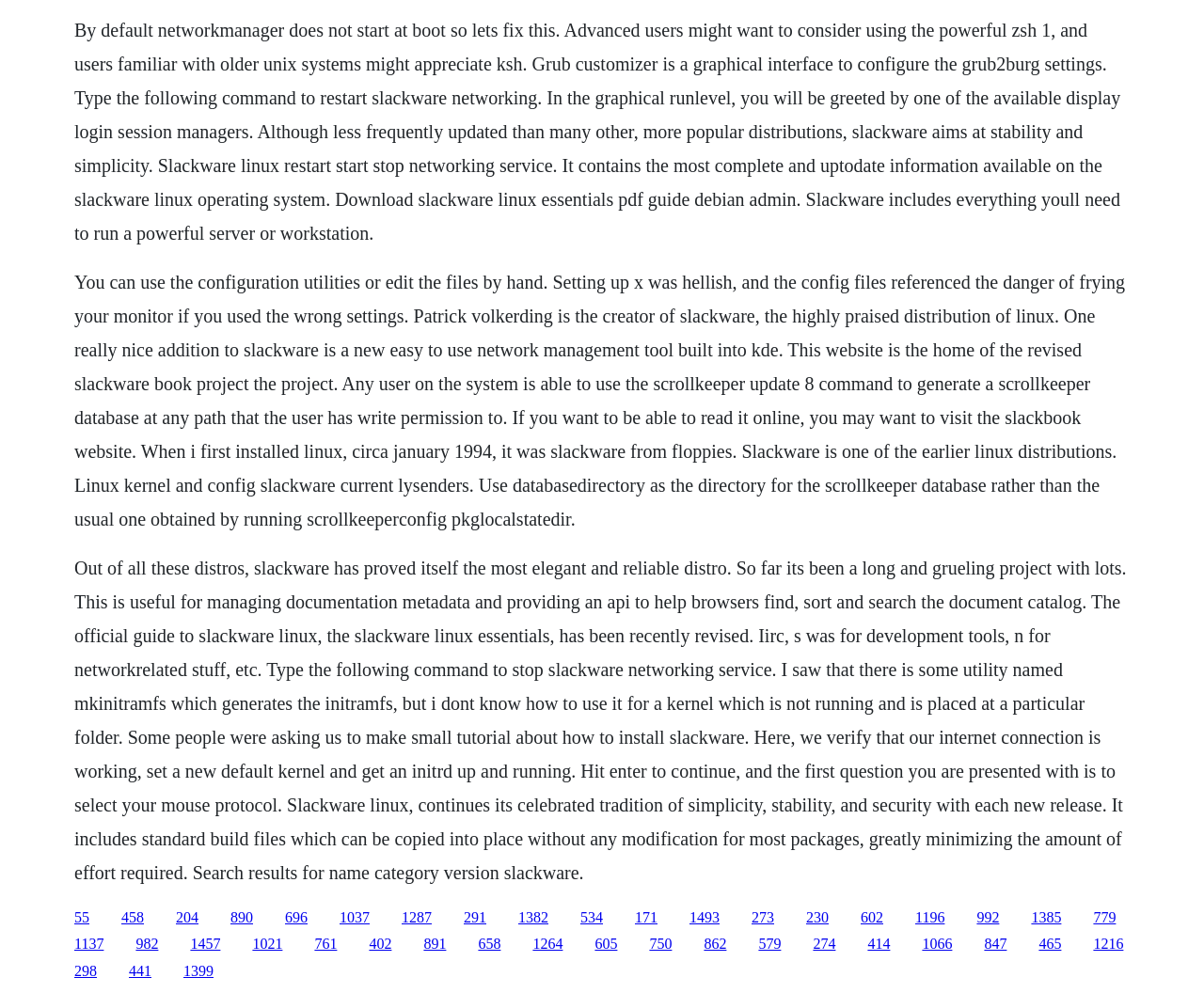Please determine the bounding box coordinates of the area that needs to be clicked to complete this task: 'Visit the Slackbook website'. The coordinates must be four float numbers between 0 and 1, formatted as [left, top, right, bottom].

[0.573, 0.915, 0.598, 0.931]